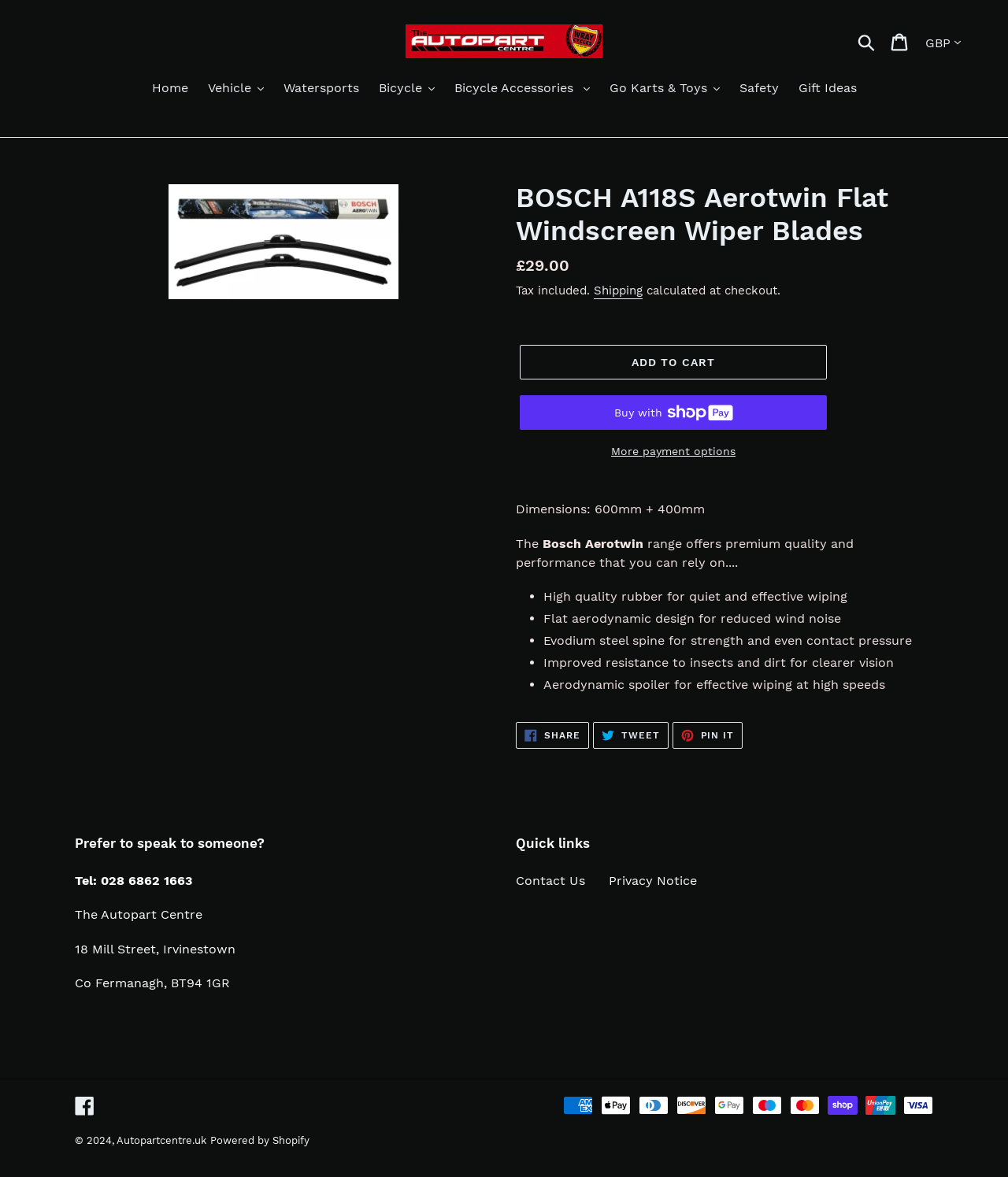Select the bounding box coordinates of the element I need to click to carry out the following instruction: "Search for products".

[0.846, 0.026, 0.875, 0.044]